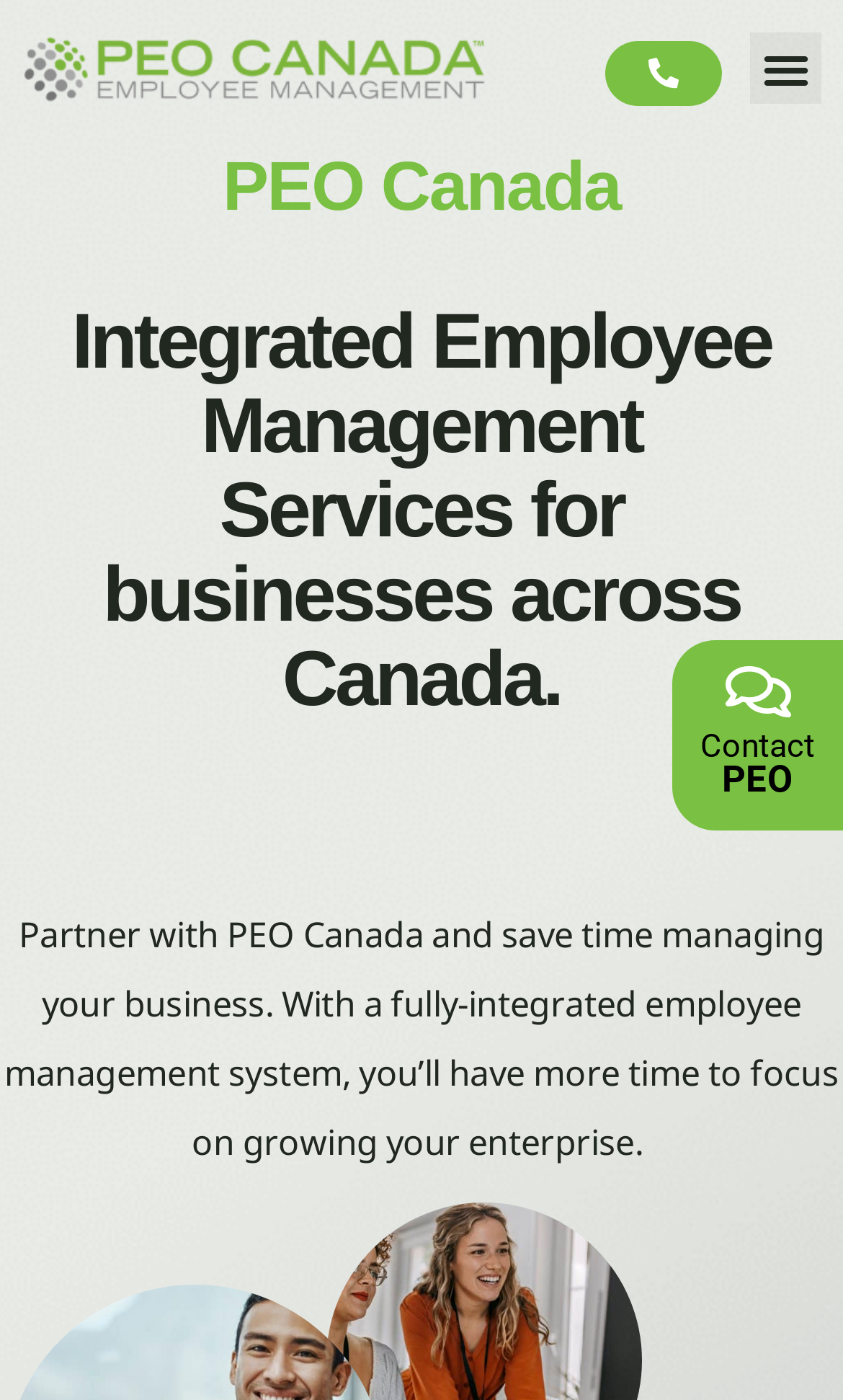Analyze the image and answer the question with as much detail as possible: 
What is the purpose of partnering with PEO Canada?

According to the static text 'Partner with PEO Canada and save time managing your business.', partnering with PEO Canada allows businesses to save time managing their business, which implies that PEO Canada takes care of certain tasks, freeing up time for the business to focus on growth.